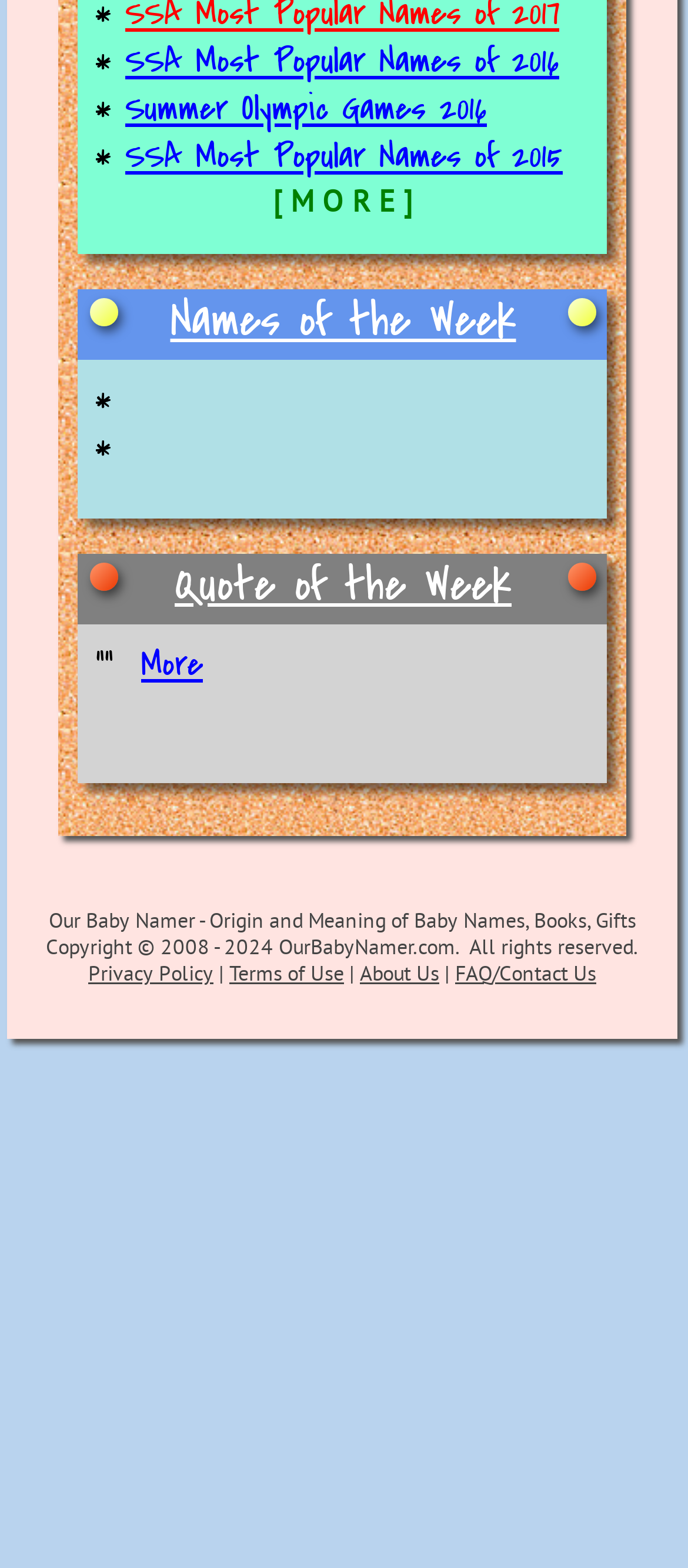What is the purpose of the 'Quote of the Week' section?
From the image, respond with a single word or phrase.

Inspirational or motivational